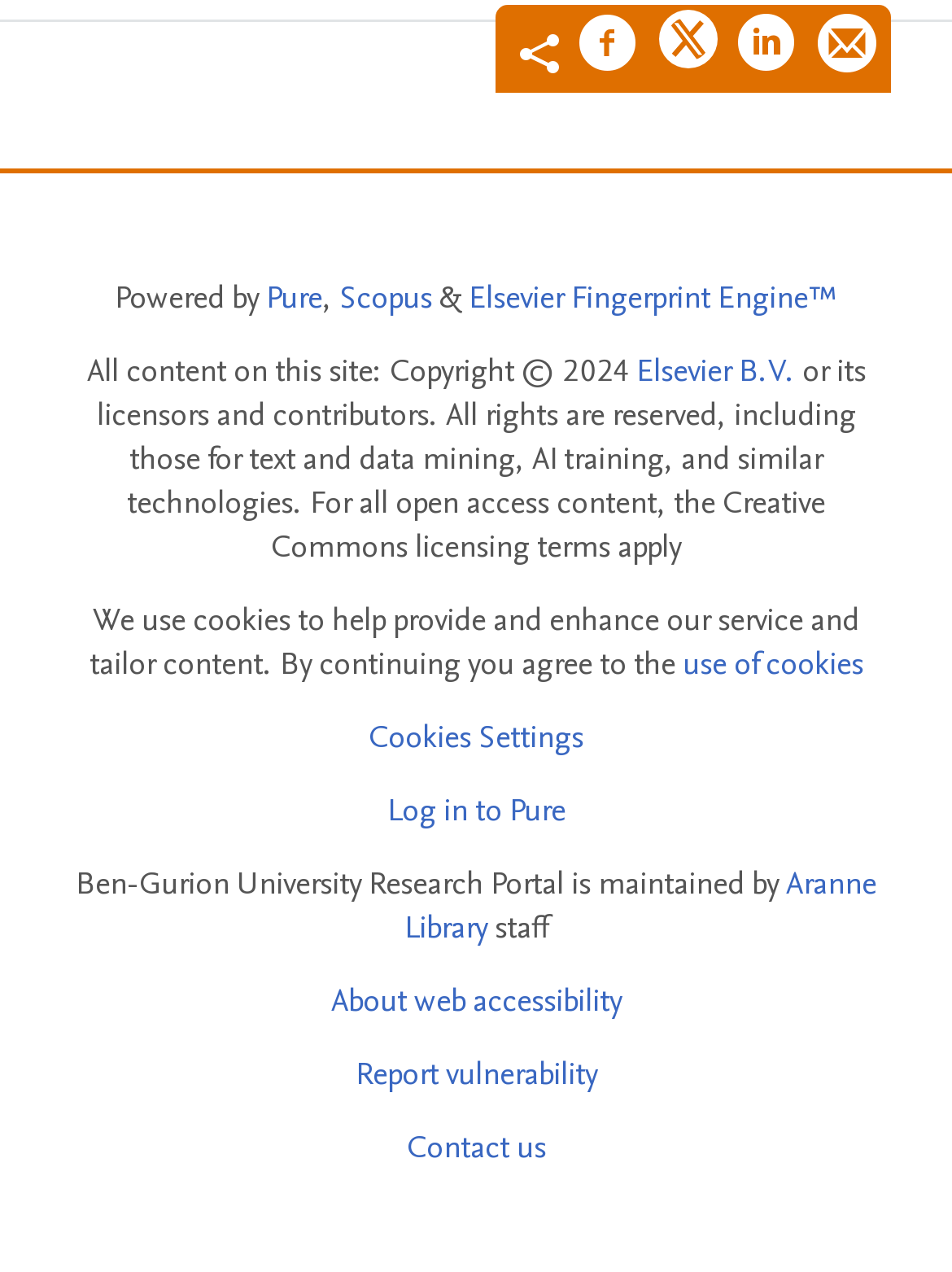What is the copyright year of the website content?
From the screenshot, provide a brief answer in one word or phrase.

2024